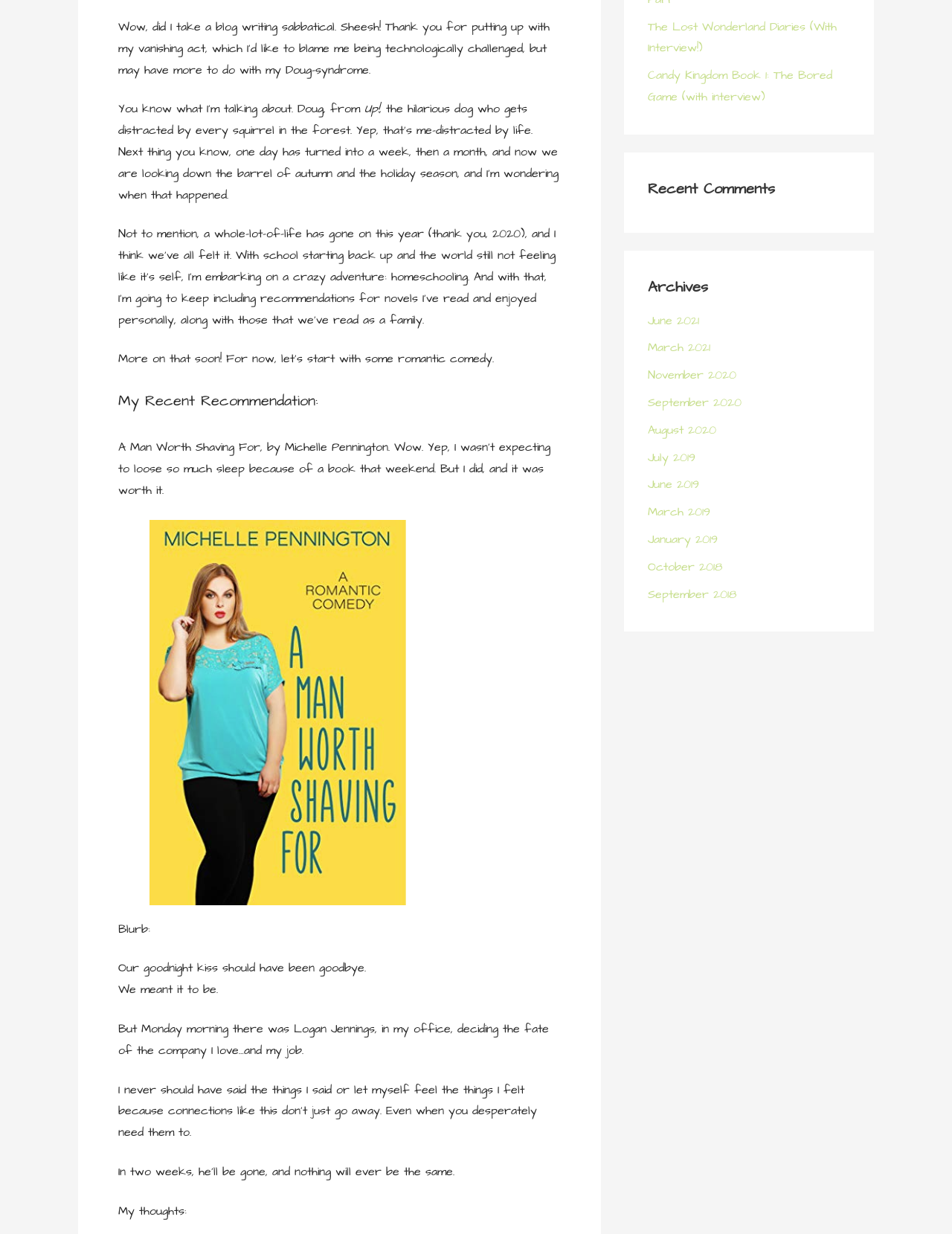Given the element description, predict the bounding box coordinates in the format (top-left x, top-left y, bottom-right x, bottom-right y), using floating point numbers between 0 and 1: June 2021

[0.68, 0.253, 0.734, 0.266]